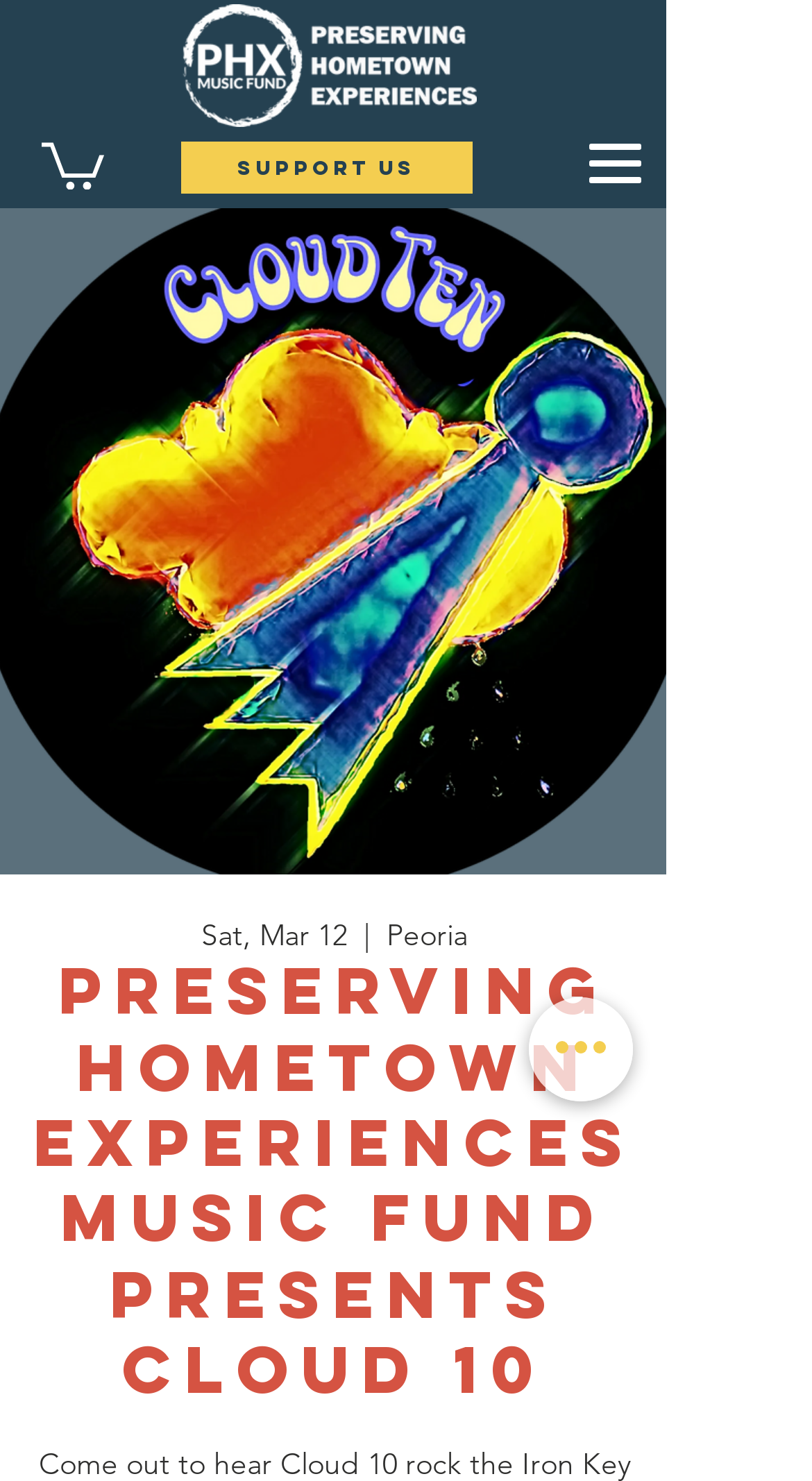What is the purpose of the button?
Using the image as a reference, give an elaborate response to the question.

I found the purpose of the button by looking at its description, which says 'Open navigation menu', indicating that it is used to open a navigation menu.